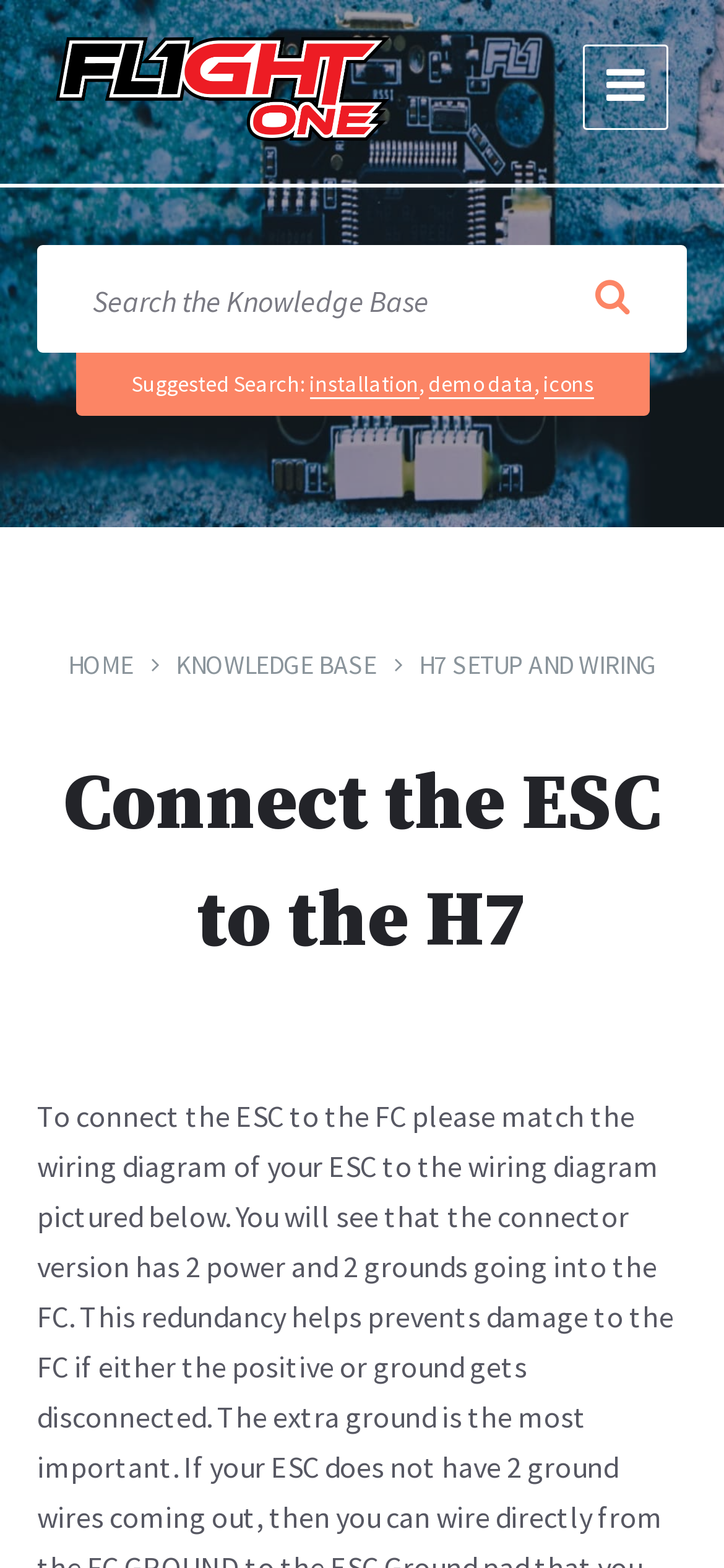Identify the bounding box coordinates of the element to click to follow this instruction: 'Search the Knowledge Base'. Ensure the coordinates are four float values between 0 and 1, provided as [left, top, right, bottom].

[0.051, 0.157, 0.949, 0.225]